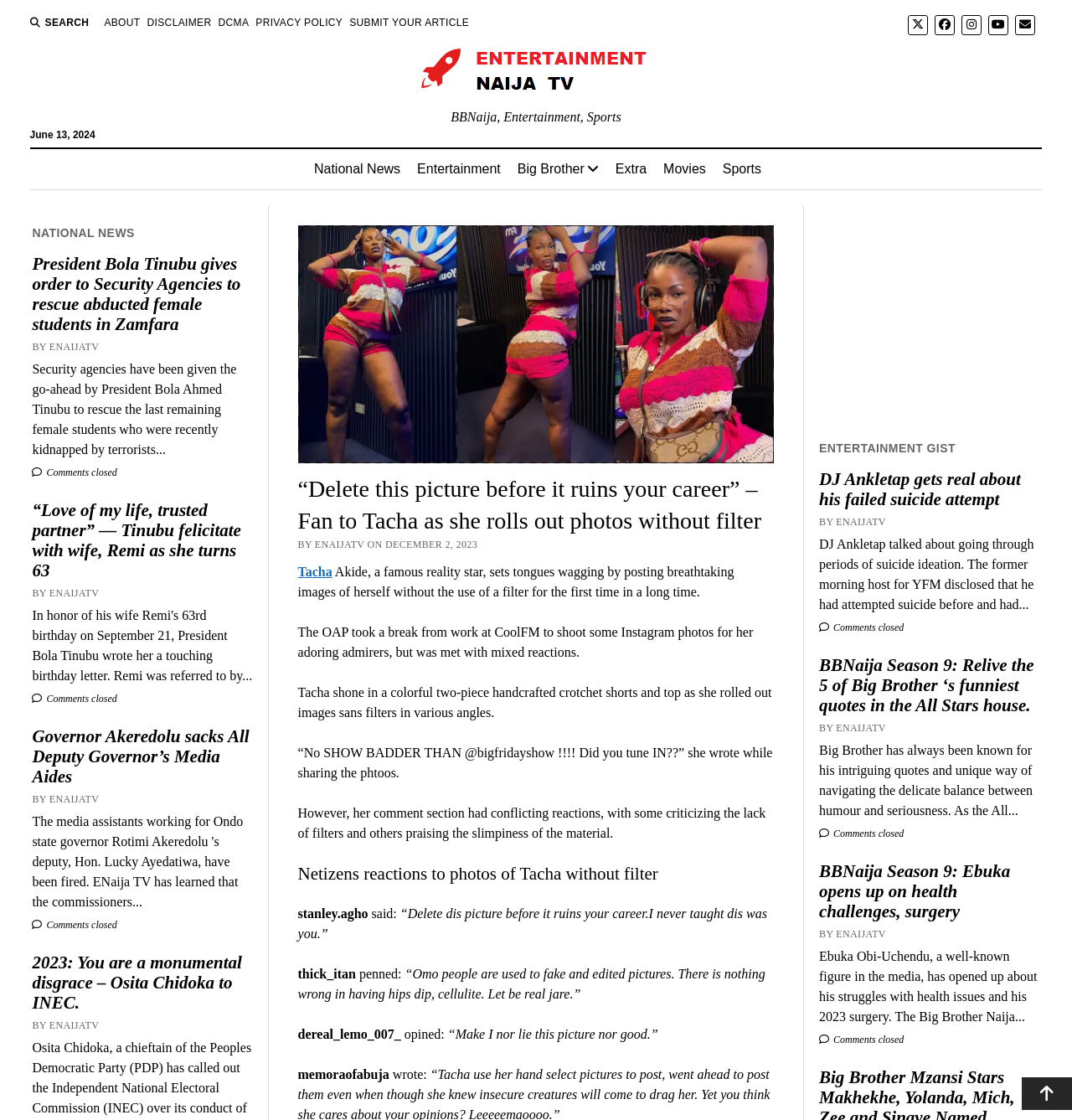Please identify the bounding box coordinates of the area that needs to be clicked to fulfill the following instruction: "Visit the ABOUT page."

[0.097, 0.013, 0.131, 0.027]